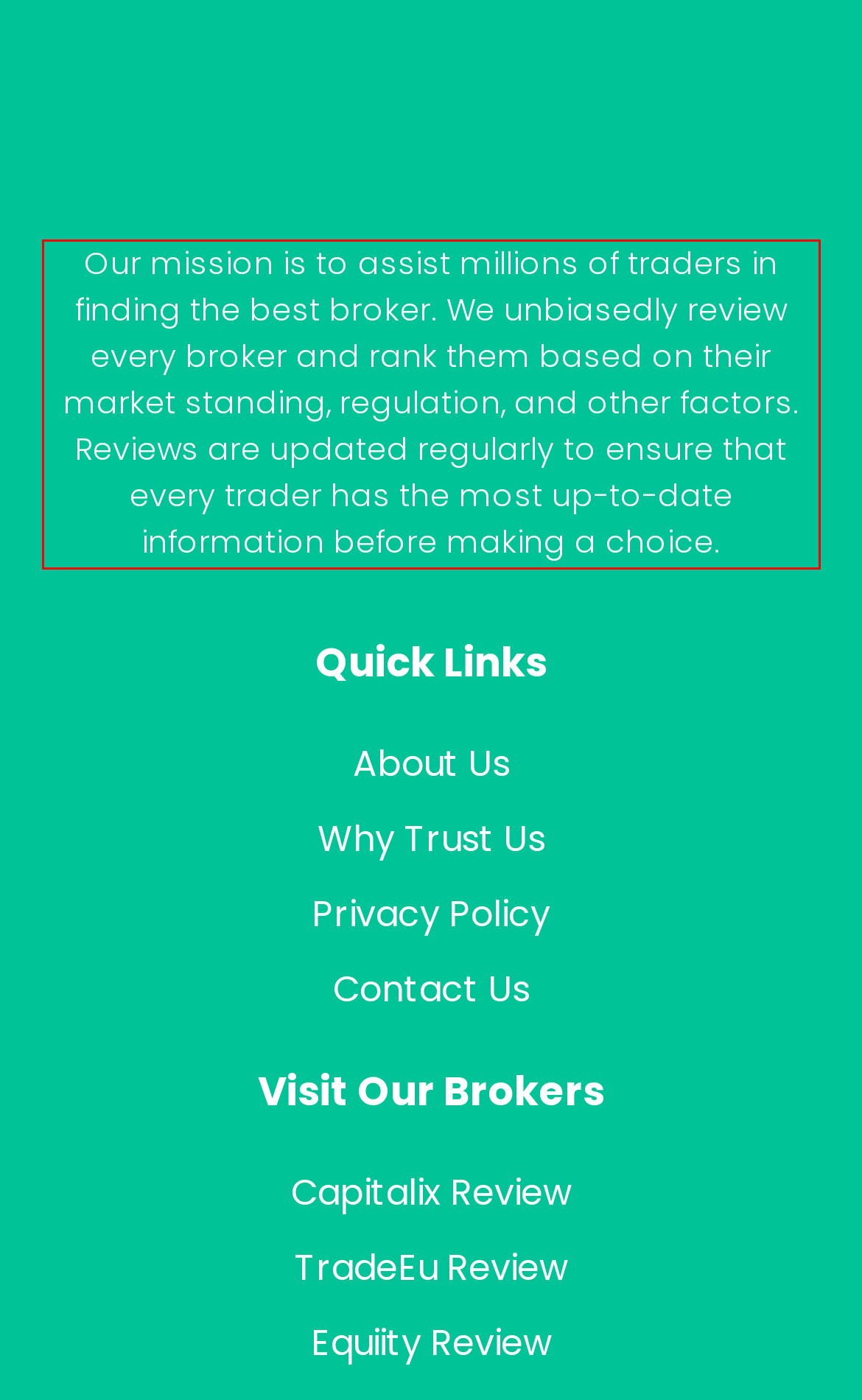Using the provided screenshot of a webpage, recognize and generate the text found within the red rectangle bounding box.

Our mission is to assist millions of traders in finding the best broker. We unbiasedly review every broker and rank them based on their market standing, regulation, and other factors. Reviews are updated regularly to ensure that every trader has the most up-to-date information before making a choice.